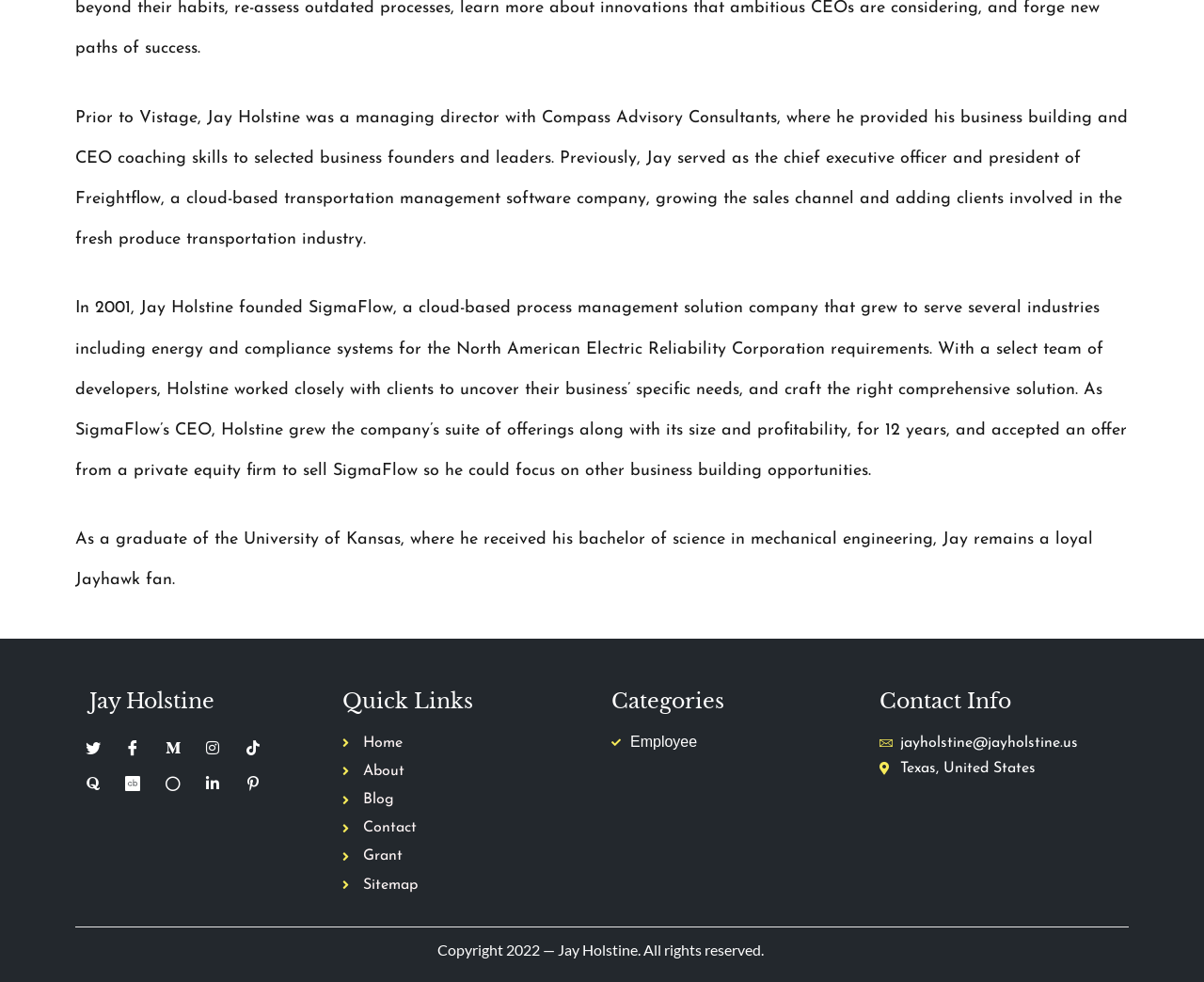What is the email address of Jay Holstine?
Based on the image, answer the question with as much detail as possible.

The webpage provides the email address of Jay Holstine, which is jayholstine@jayholstine.us, under the 'Contact Info' section.